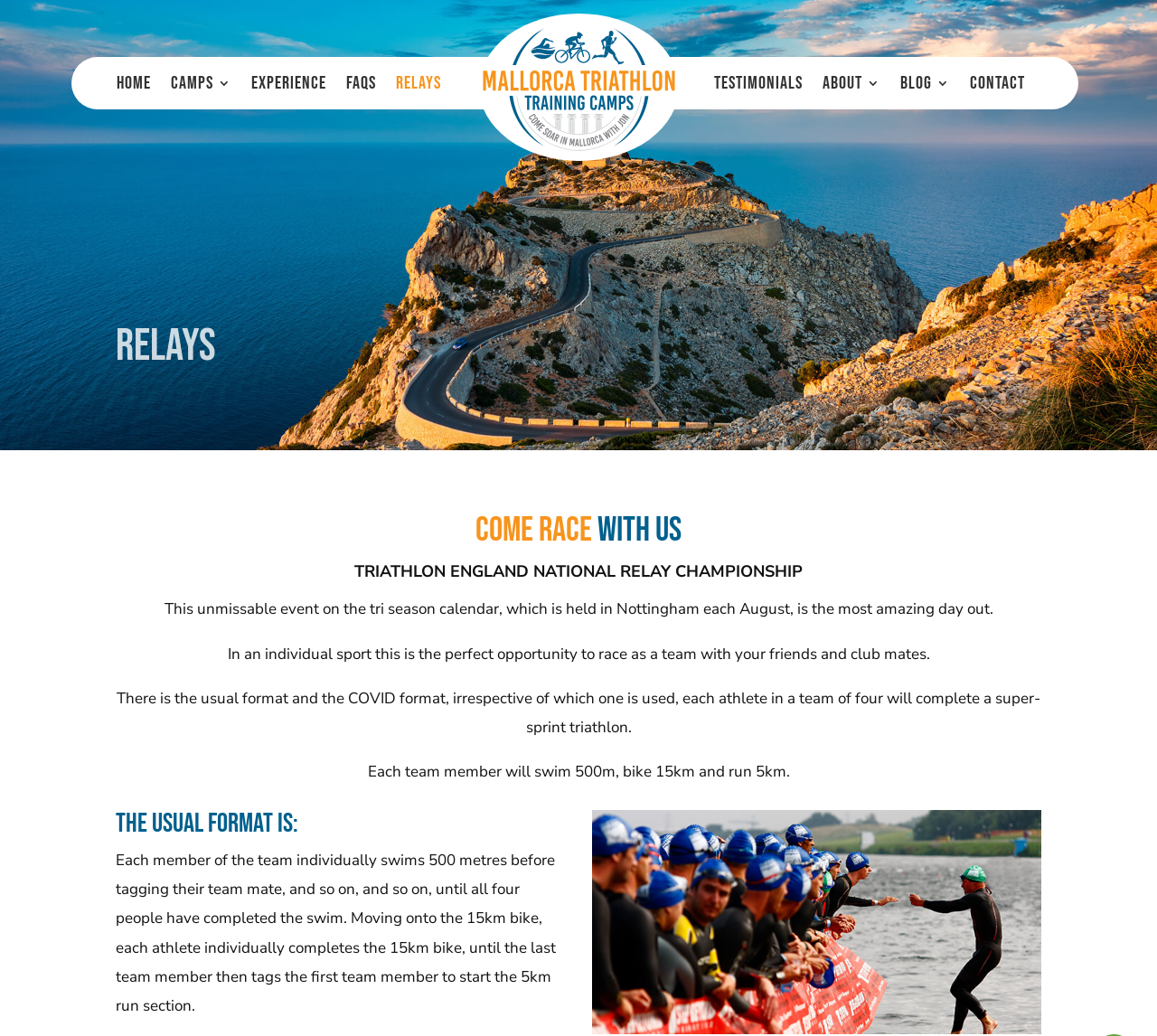Please determine the bounding box coordinates of the section I need to click to accomplish this instruction: "Click the Contact link".

[0.838, 0.074, 0.886, 0.105]